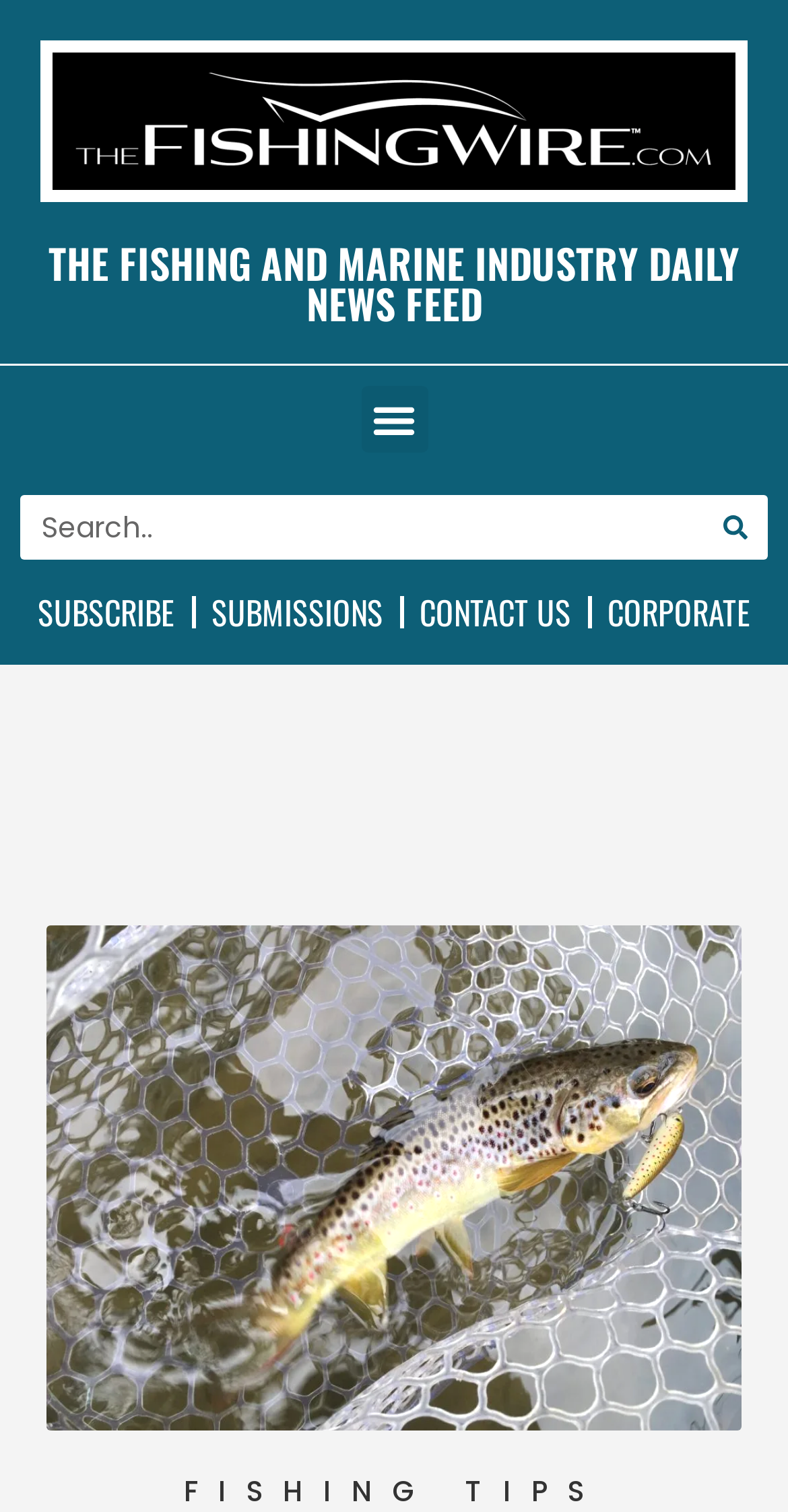Detail the features and information presented on the webpage.

The webpage is about fishing, specifically discussing the use of hard baits for catching big winter trout. At the top of the page, there is a main section that spans the entire width of the page. Within this section, there is a link on the left side, followed by a heading that reads "THE FISHING AND MARINE INDUSTRY DAILY NEWS FEED". 

To the right of the heading, there is a menu toggle button that is not expanded. Below the heading, there is a search bar that takes up most of the page's width, with a search box and a search button on the right side. The search button has a small image on it. 

Underneath the search bar, there are four links lined up horizontally: "SUBSCRIBE", "SUBMISSIONS", "CONTACT US", and "CORPORATE". These links are positioned near the top of the page, with the first link starting from the left edge and the last link ending near the right edge. 

At the very bottom of the page, there is a static text that reads "FISHING TIPS", which is centered horizontally and takes up about half of the page's width.